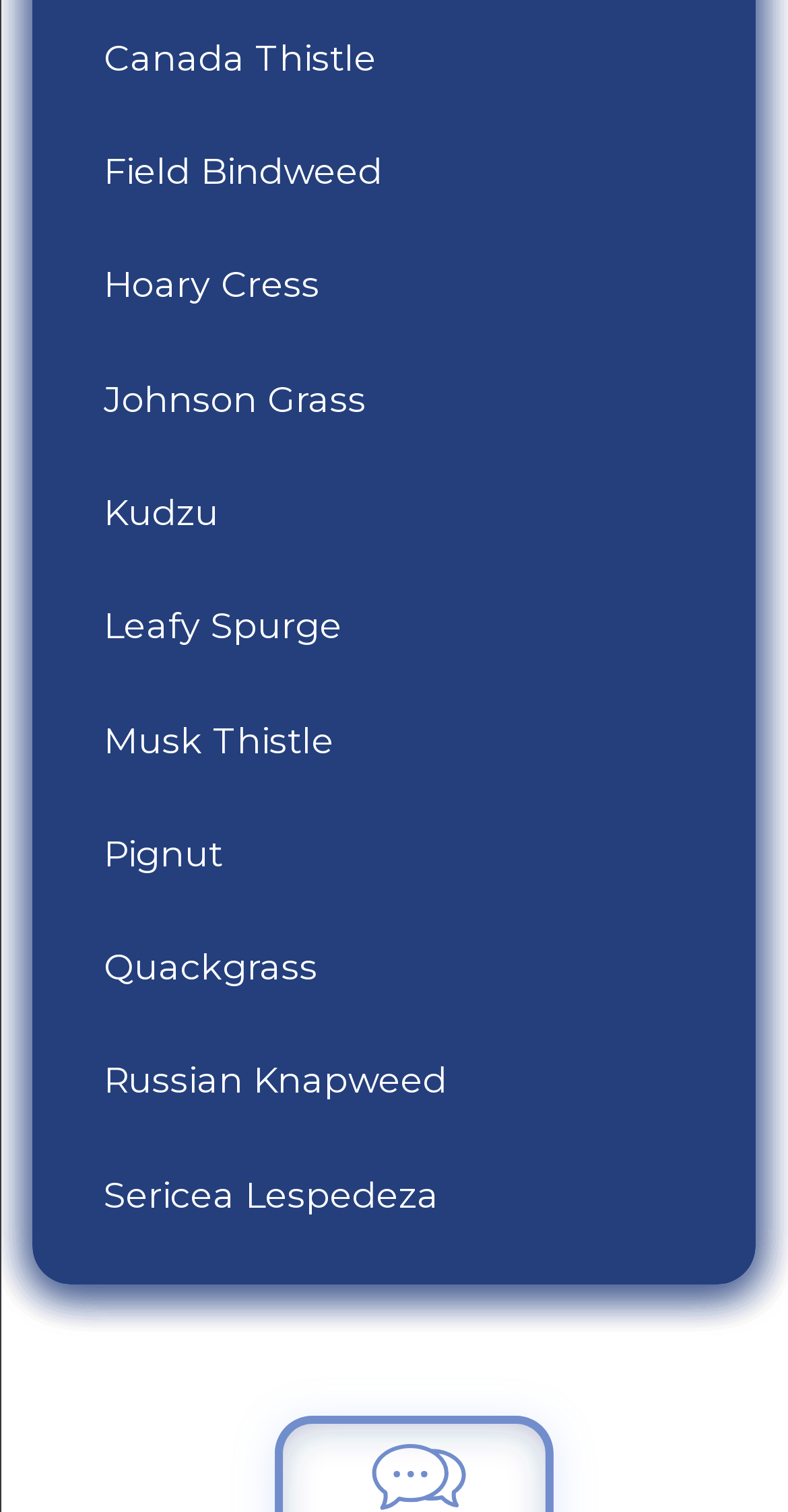Could you specify the bounding box coordinates for the clickable section to complete the following instruction: "learn about Kudzu"?

[0.041, 0.302, 0.959, 0.377]